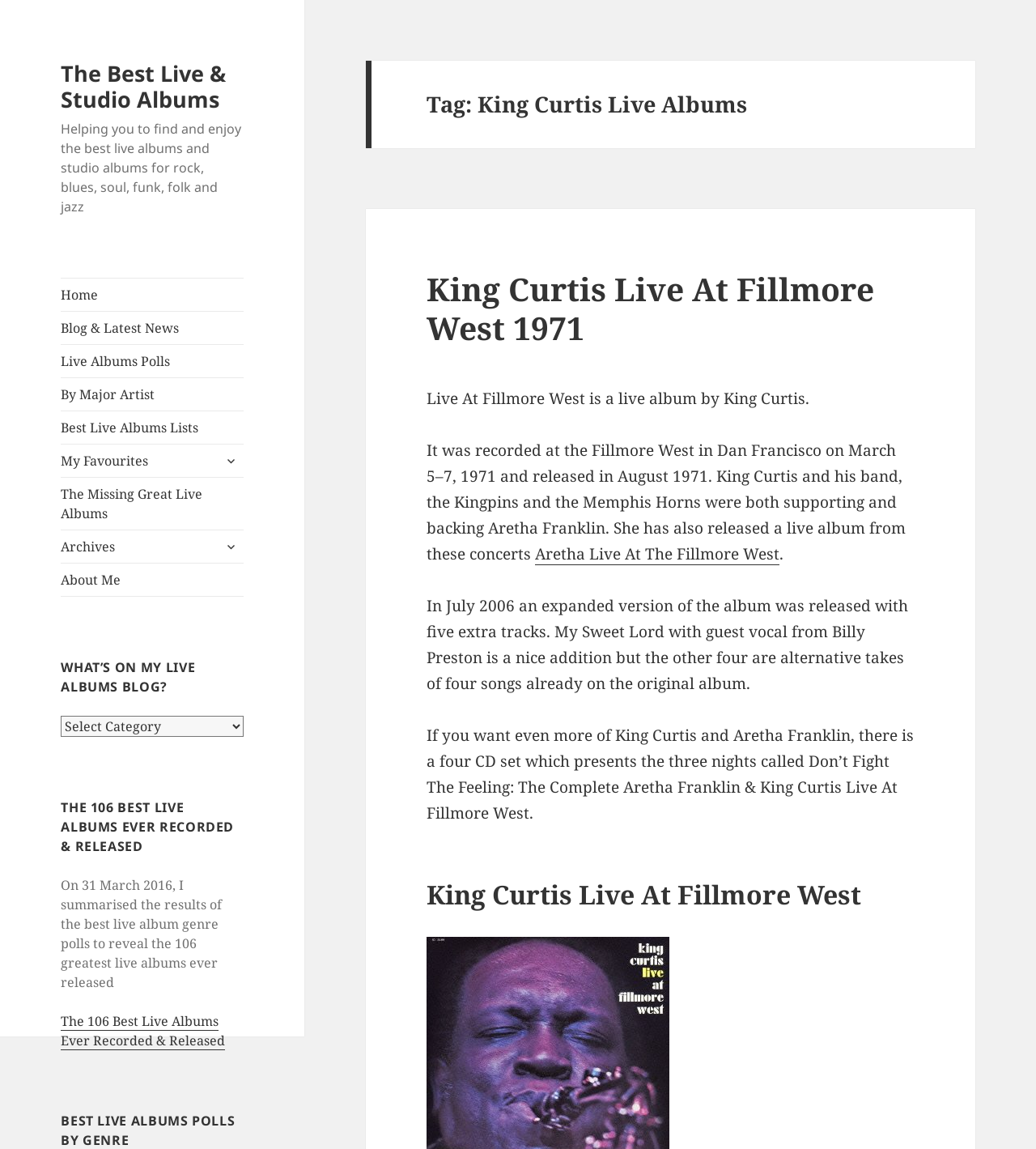Please determine the bounding box coordinates of the section I need to click to accomplish this instruction: "Click on the 'King Curtis Live At Fillmore West 1971' link".

[0.412, 0.233, 0.844, 0.304]